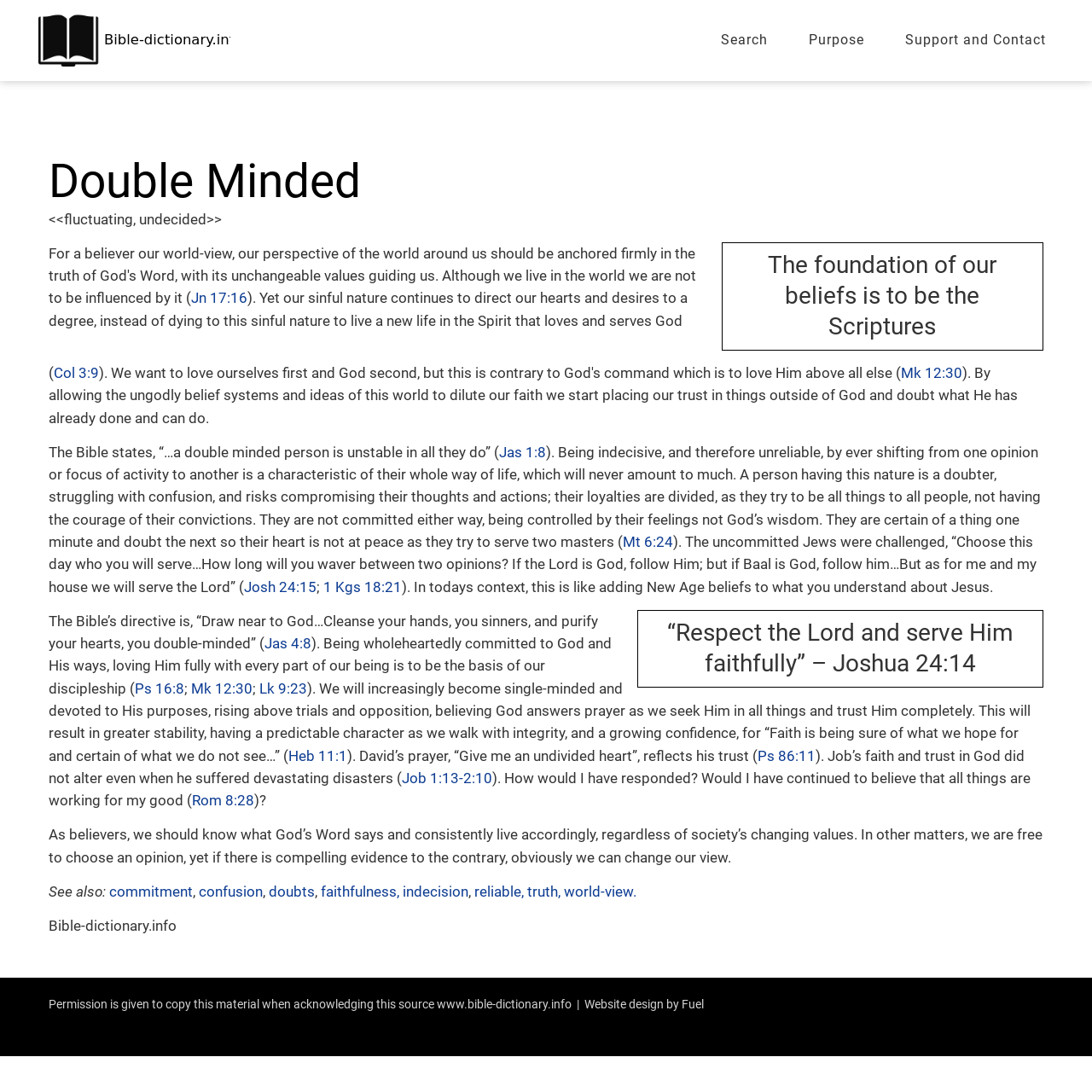Give a detailed overview of the webpage's appearance and contents.

This webpage is a Bible dictionary page focused on the topic "Double Minded". At the top, there is a logo on the left and three links on the right: "Search", "Purpose", and "Support and Contact". 

Below the top section, there is a main article section that takes up most of the page. The article is titled "Double Minded" and has a brief description "fluctuating, undecided". The content is divided into several sections, each with a heading and multiple paragraphs of text. There are also several links to Bible verses throughout the article, such as "Jn 17:16", "Col 3:9", and "Mt 6:24". 

The article discusses the concept of being double-minded, which is described as being indecisive, unreliable, and struggling with confusion. It also mentions the importance of being wholeheartedly committed to God and His ways. There are several quotes from the Bible, including "Draw near to God…Cleanse your hands, you sinners, and purify your hearts, you double-minded" from James 4:8.

At the bottom of the page, there is a footer section with a link to the website "Bible-dictionary.info" and a copyright notice. There is also a section with links to related topics, such as "commitment", "confusion", and "faithfulness".